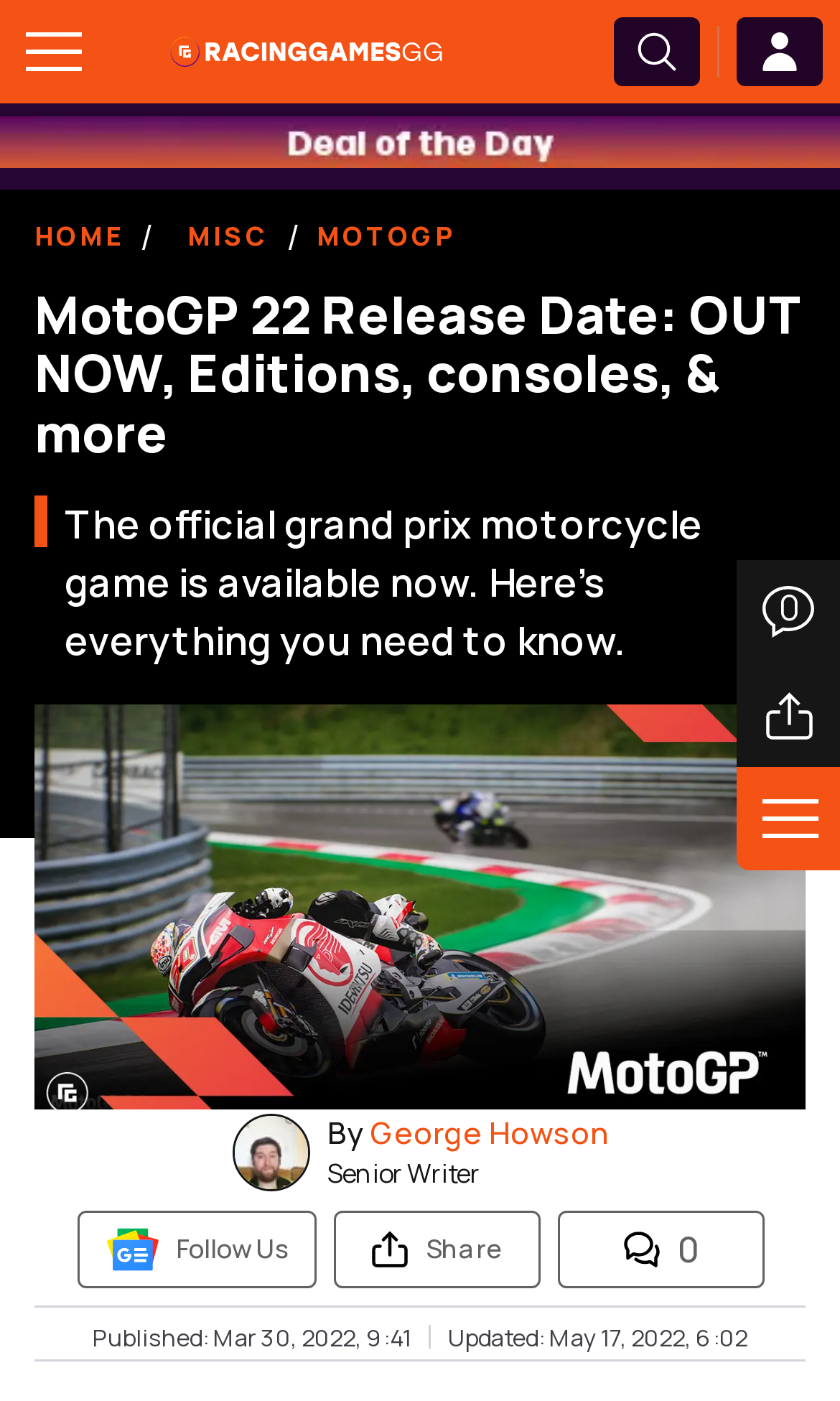Determine the bounding box coordinates for the area that needs to be clicked to fulfill this task: "Show comments". The coordinates must be given as four float numbers between 0 and 1, i.e., [left, top, right, bottom].

[0.877, 0.4, 1.0, 0.474]